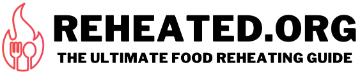Give a concise answer of one word or phrase to the question: 
What is the theme of the website?

cooking and reheating